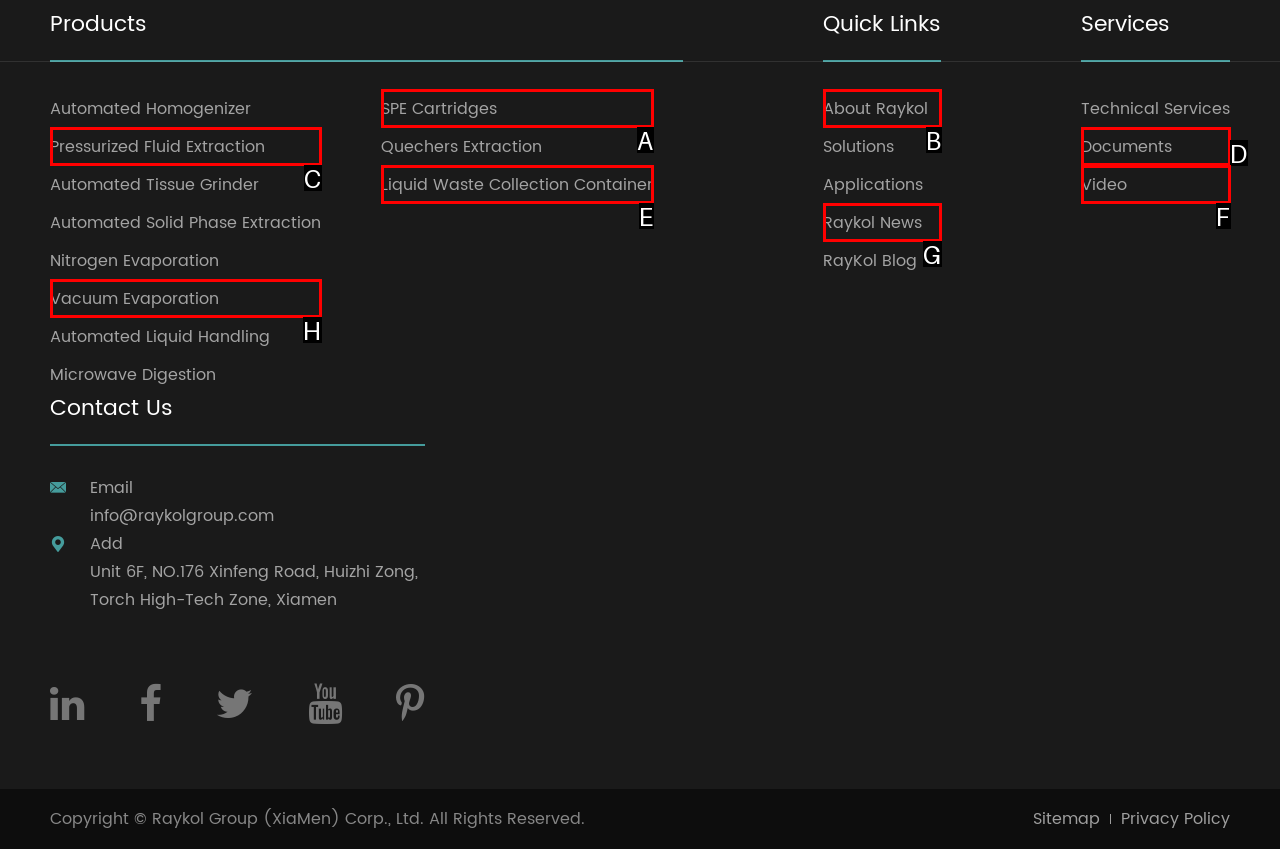Identify the letter of the option that best matches the following description: Raykol News. Respond with the letter directly.

G